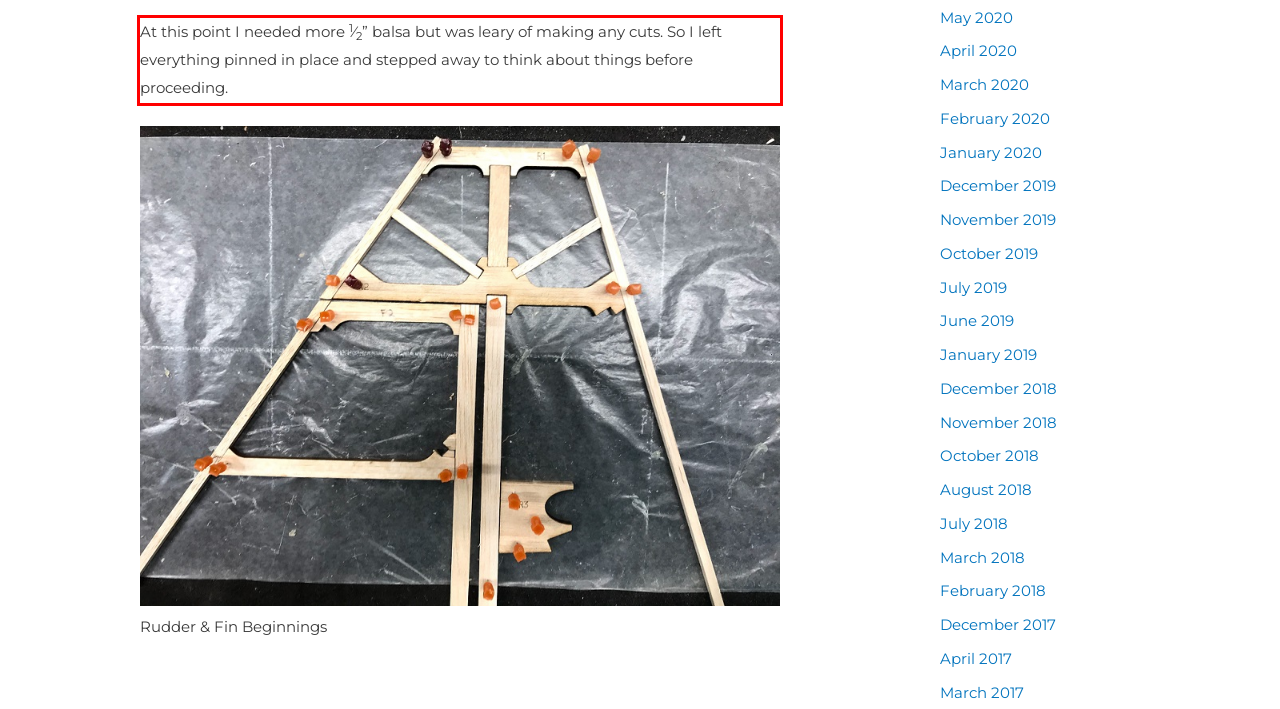Given a webpage screenshot, identify the text inside the red bounding box using OCR and extract it.

At this point I needed more 1⁄2” balsa but was leary of making any cuts. So I left everything pinned in place and stepped away to think about things before proceeding.